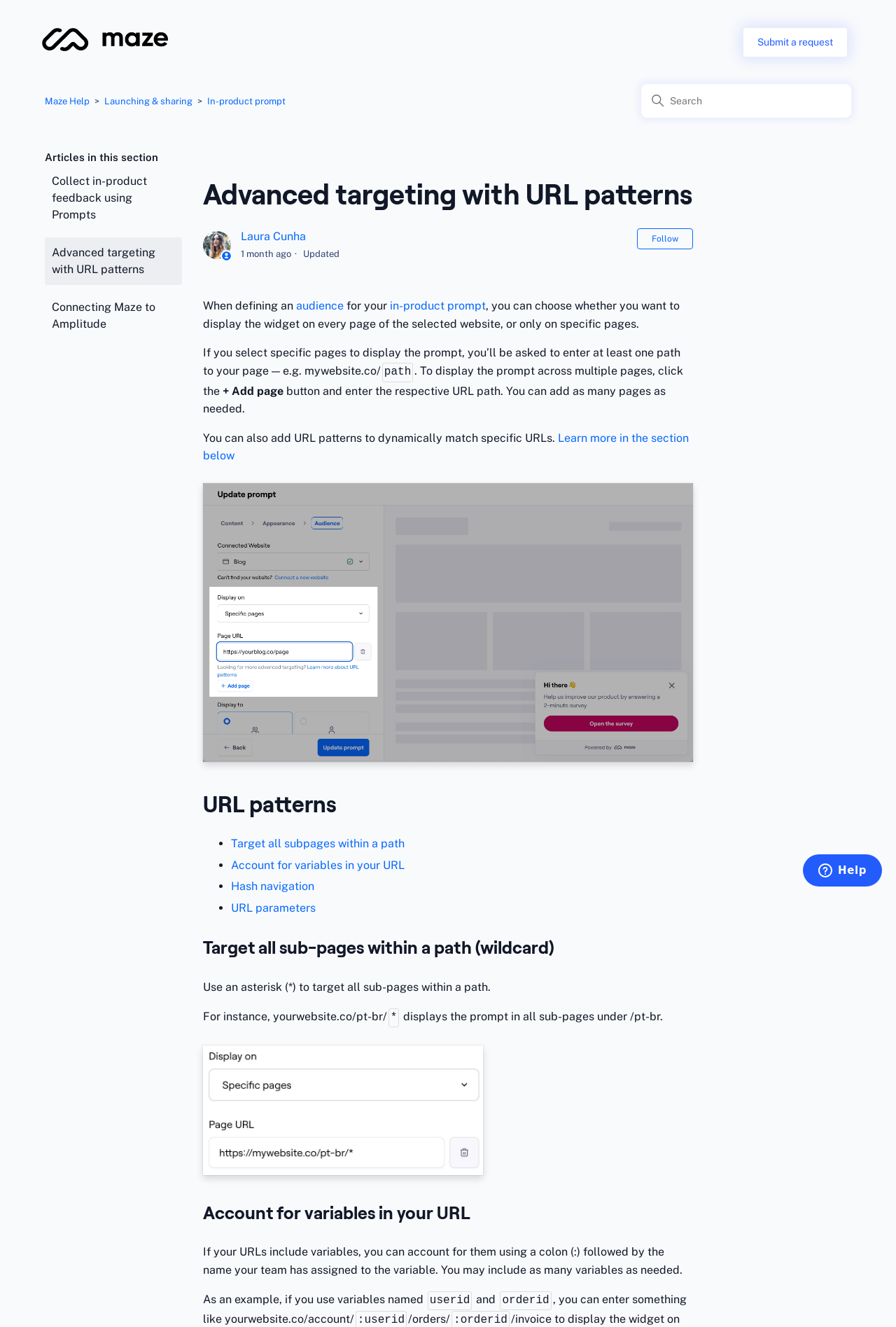Determine the bounding box coordinates for the HTML element described here: "parent_node: Comment name="comment"".

None